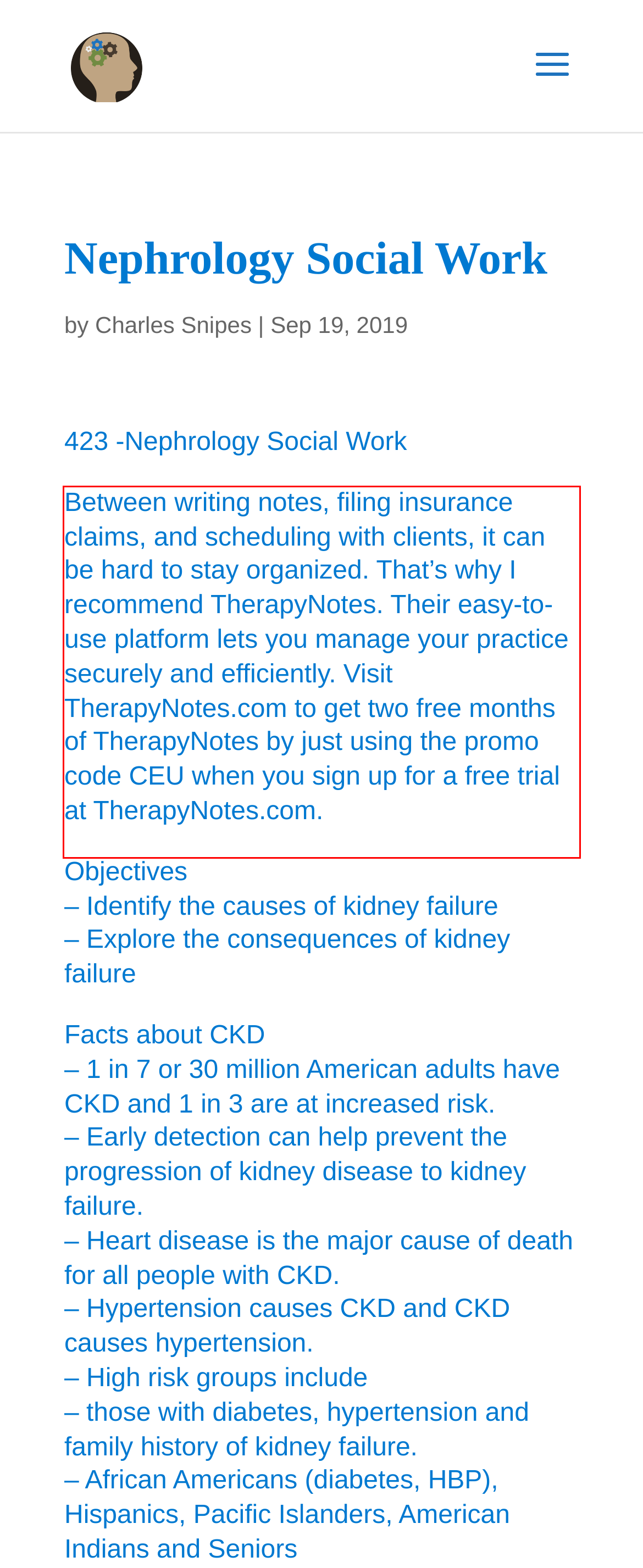Analyze the screenshot of a webpage where a red rectangle is bounding a UI element. Extract and generate the text content within this red bounding box.

Between writing notes, filing insurance claims, and scheduling with clients, it can be hard to stay organized. That’s why I recommend TherapyNotes. Their easy-to-use platform lets you manage your practice securely and efficiently. Visit TherapyNotes.com to get two free months of TherapyNotes by just using the promo code CEU when you sign up for a free trial at TherapyNotes.com.